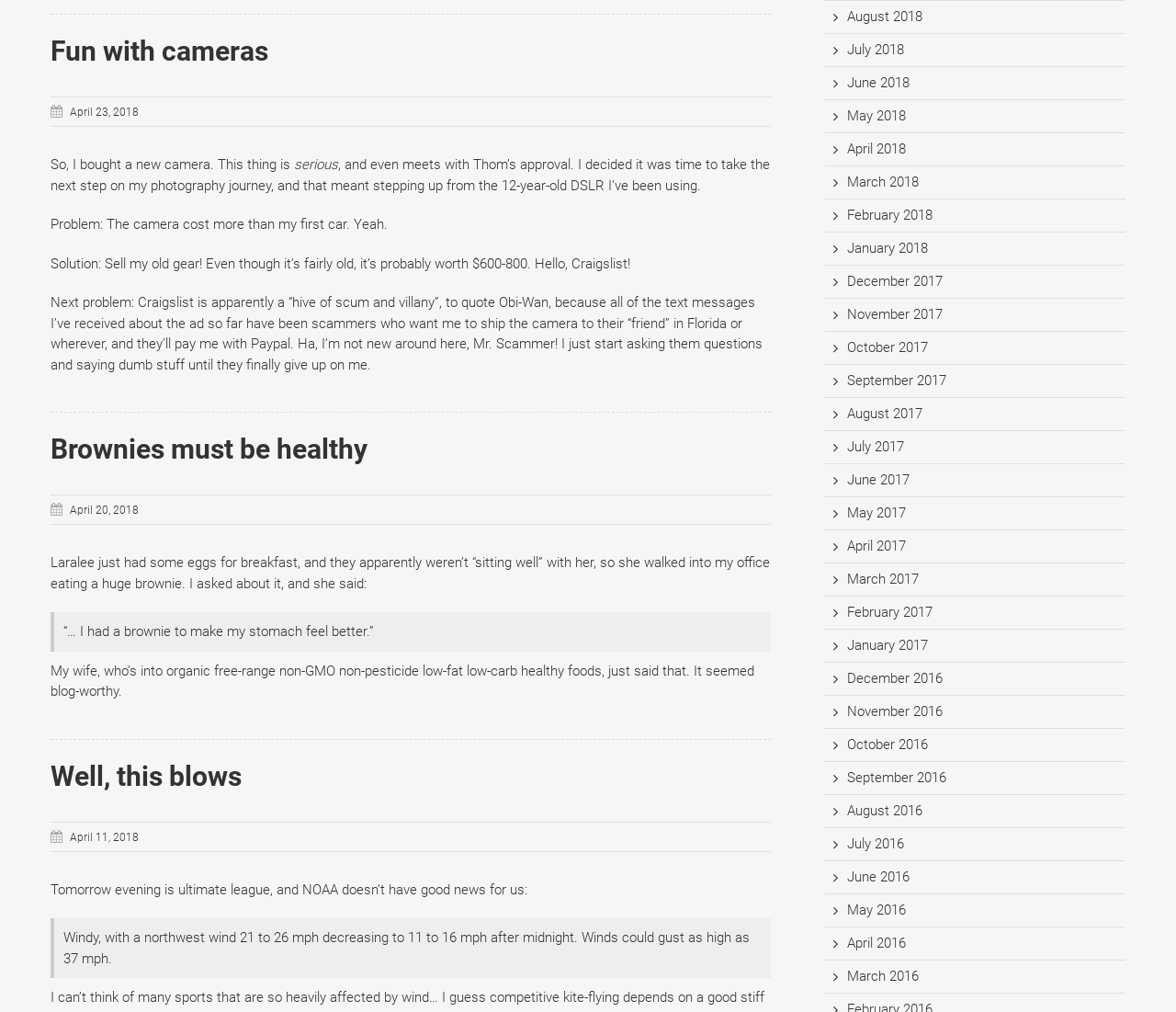Please identify the bounding box coordinates of the region to click in order to complete the task: "Click on the 'Fun with cameras' link". The coordinates must be four float numbers between 0 and 1, specified as [left, top, right, bottom].

[0.043, 0.035, 0.228, 0.067]